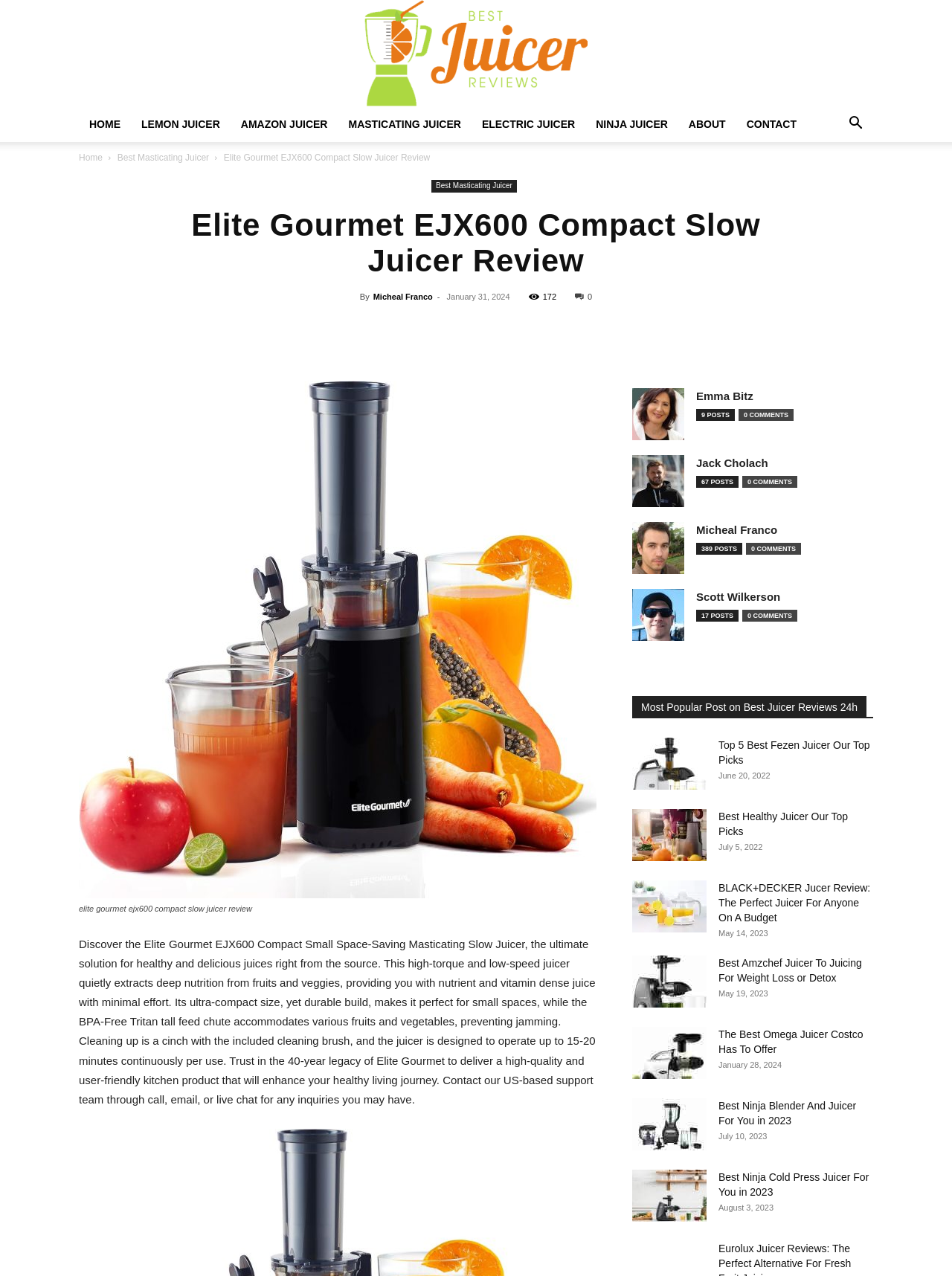Determine the bounding box coordinates of the UI element described by: "Twitter".

[0.448, 0.248, 0.479, 0.271]